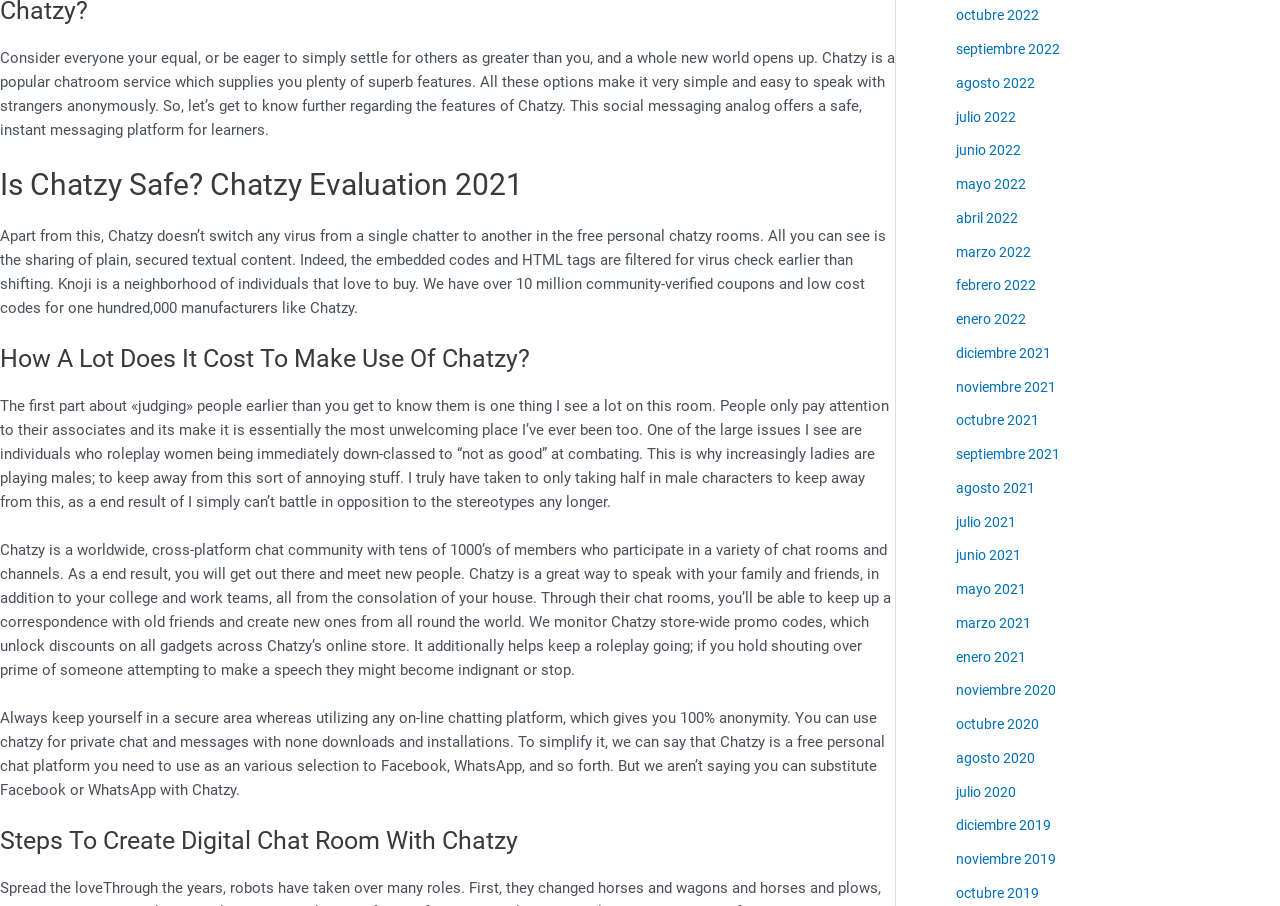How many months are listed in the webpage?
We need a detailed and exhaustive answer to the question. Please elaborate.

The webpage lists 24 months, from December 2020 to December 2022, as indicated by the links at the bottom of the page.